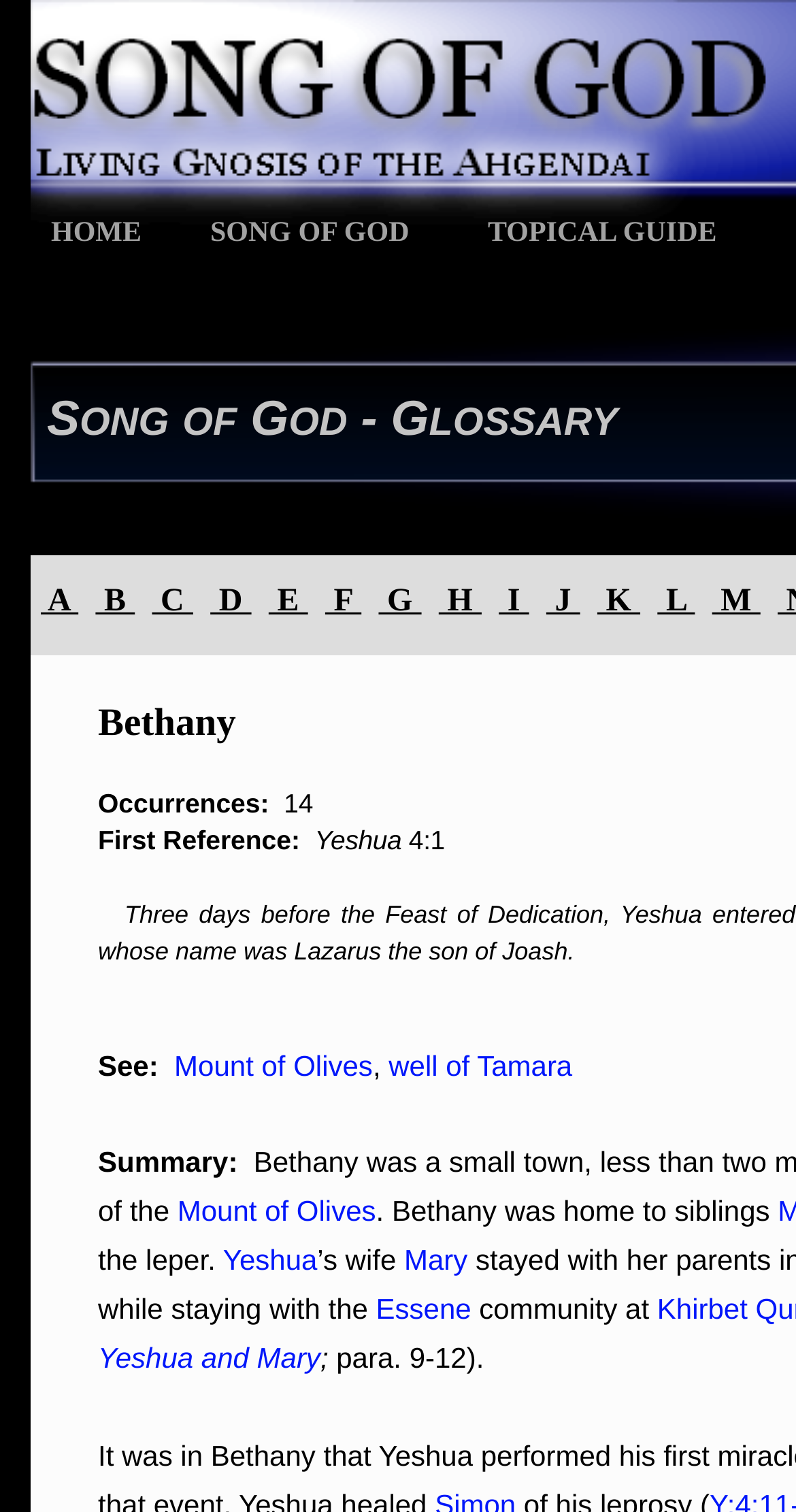Provide the bounding box coordinates of the area you need to click to execute the following instruction: "Click on the link 'Mount of Olives'".

[0.219, 0.693, 0.468, 0.715]